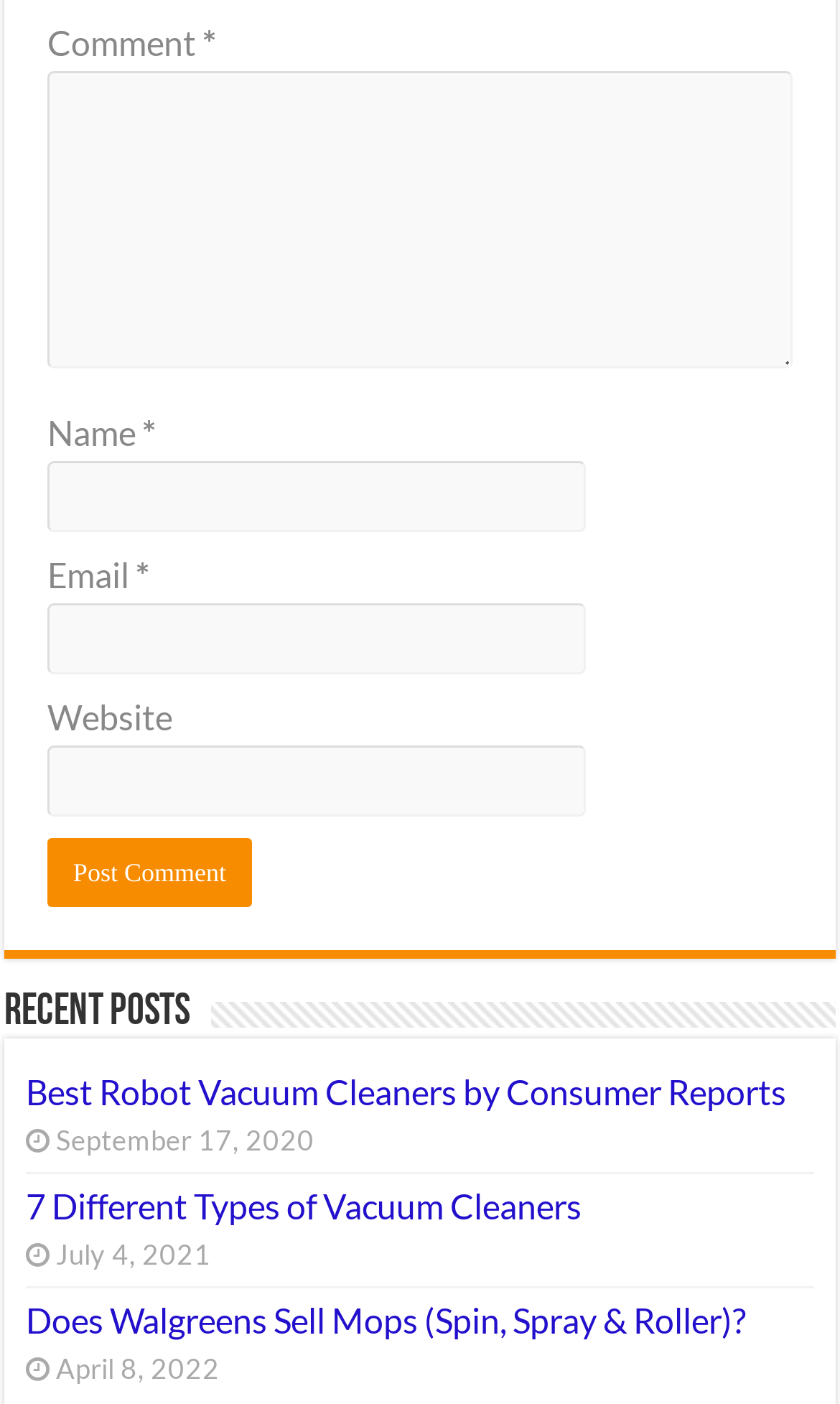Provide a short answer to the following question with just one word or phrase: How many posts are listed on this page?

3